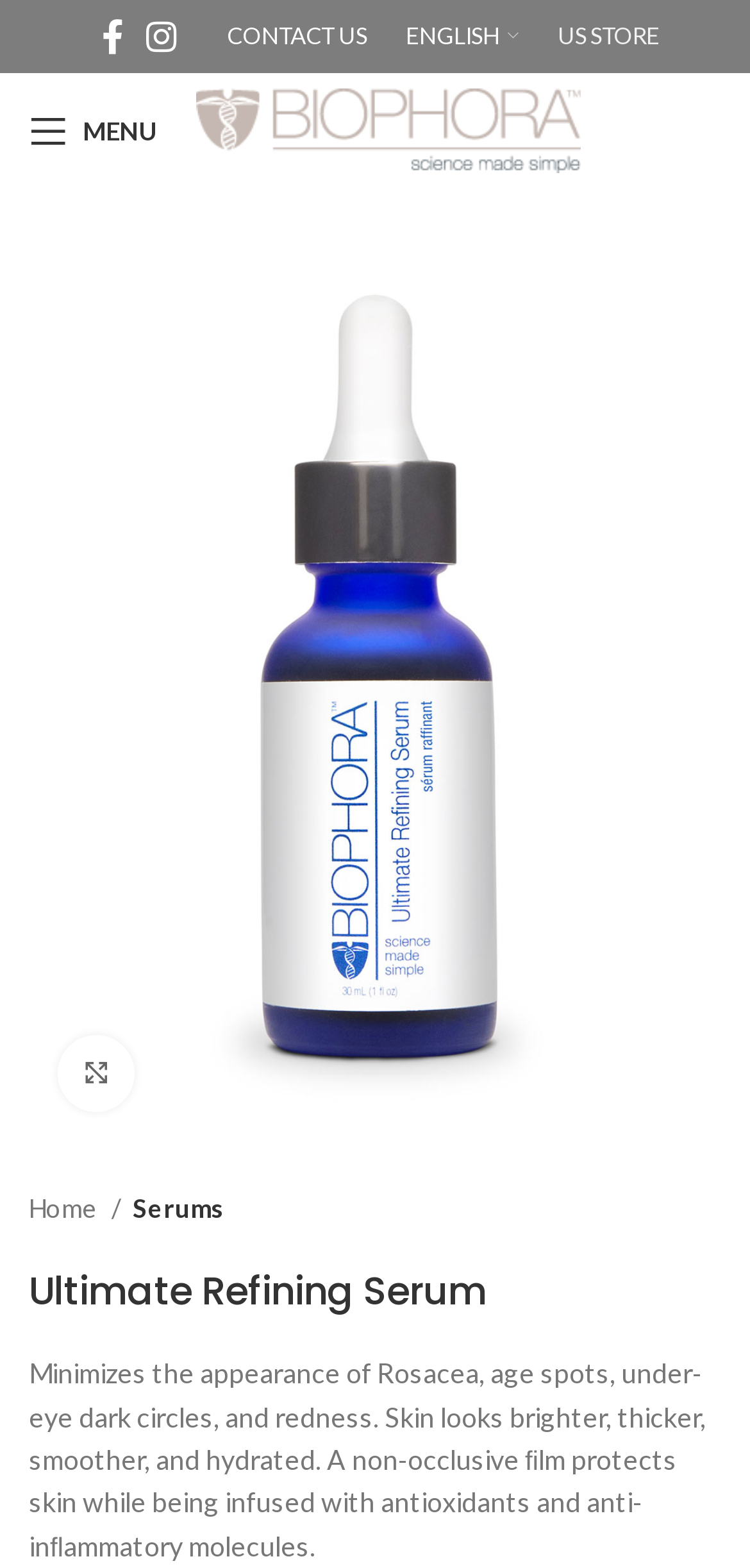Utilize the information from the image to answer the question in detail:
What is the purpose of the Ultimate Refining Serum?

Based on the product description, the Ultimate Refining Serum is designed to minimize the appearance of Rosacea, age spots, under-eye dark circles, and redness, making the skin look brighter, thicker, smoother, and hydrated.